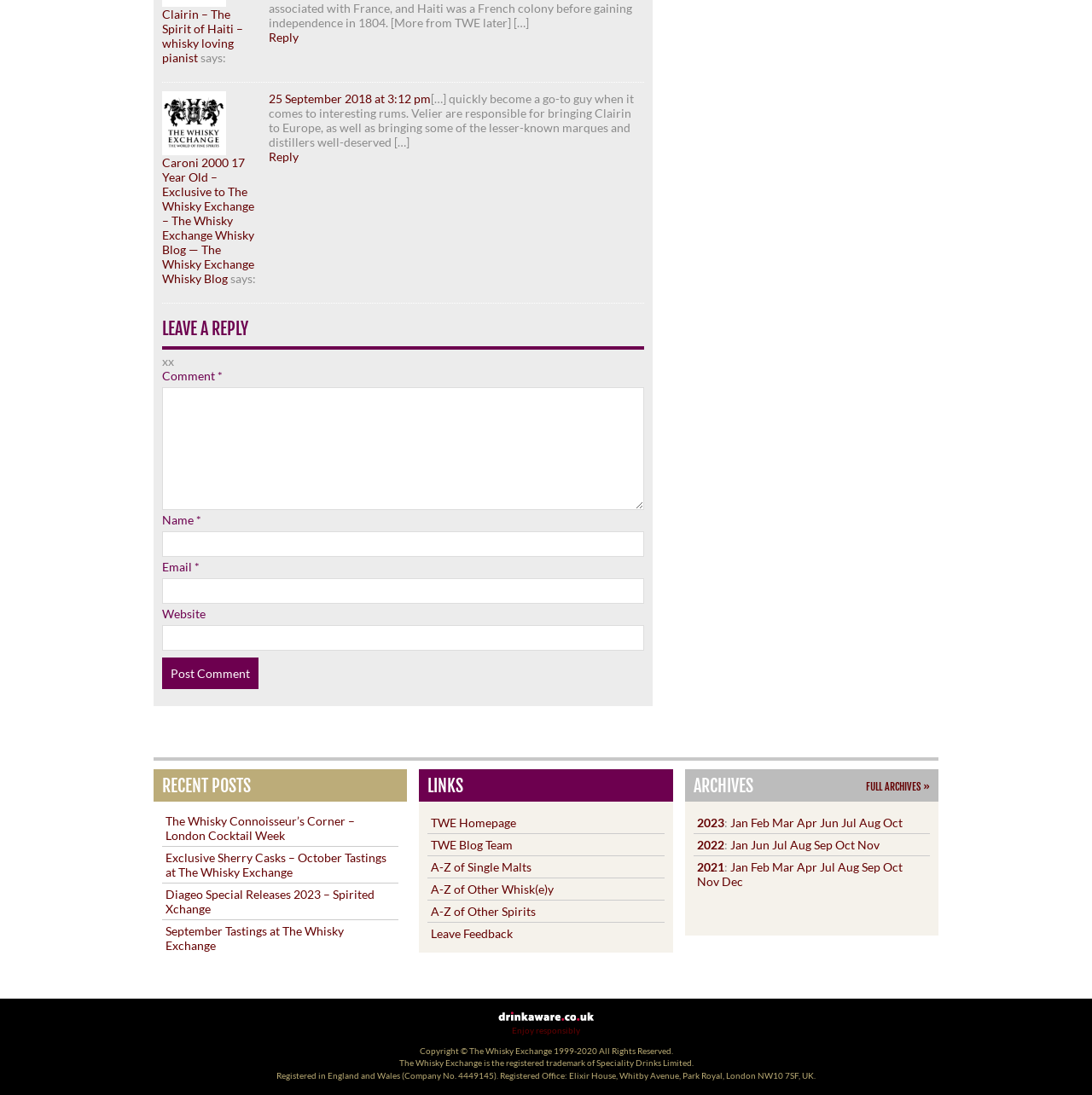How many links are there in the 'ARCHIVES' section?
Provide an in-depth and detailed answer to the question.

I counted the links in the 'ARCHIVES' section, including 'FULL ARCHIVES »' and the links for each year and month.